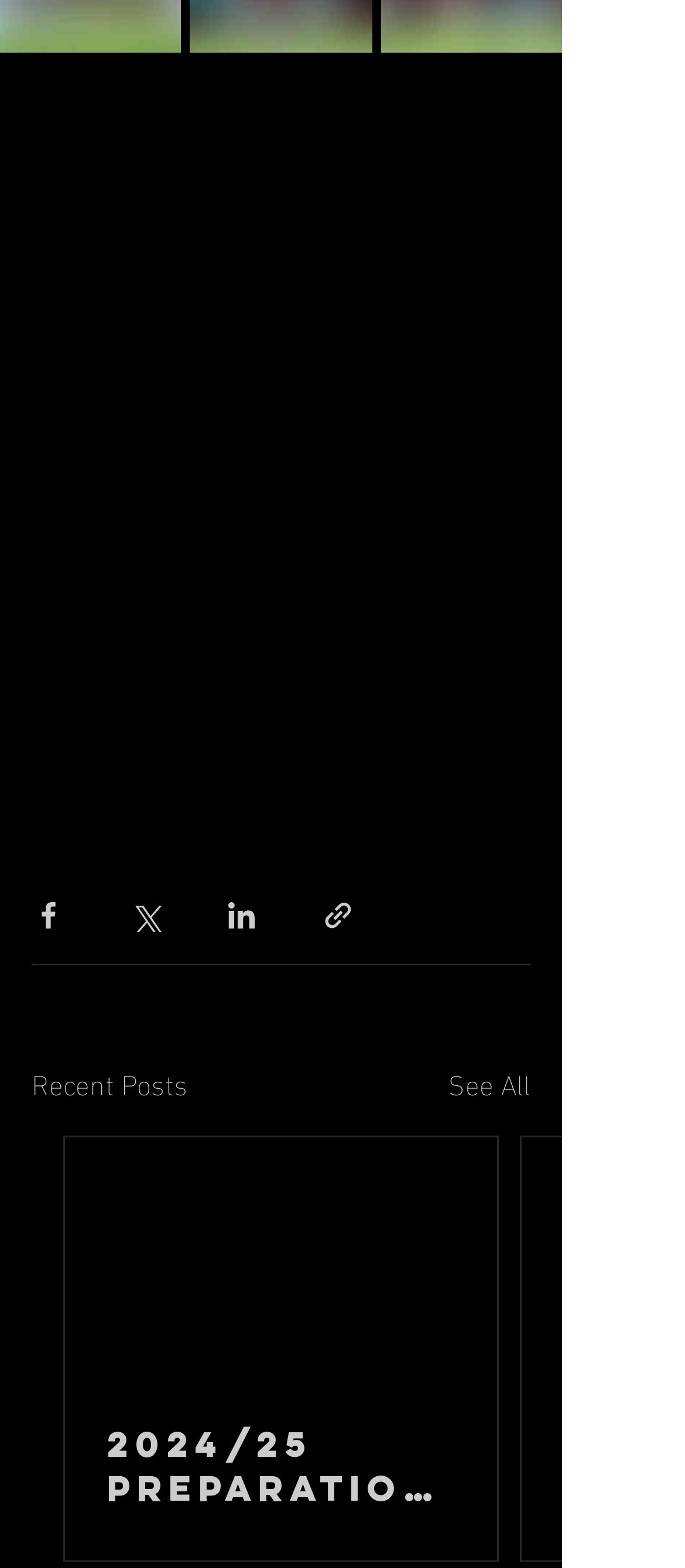Calculate the bounding box coordinates of the UI element given the description: "parent_node: 2024/25 PREPARATIONS UPDATE".

[0.095, 0.725, 0.726, 0.88]